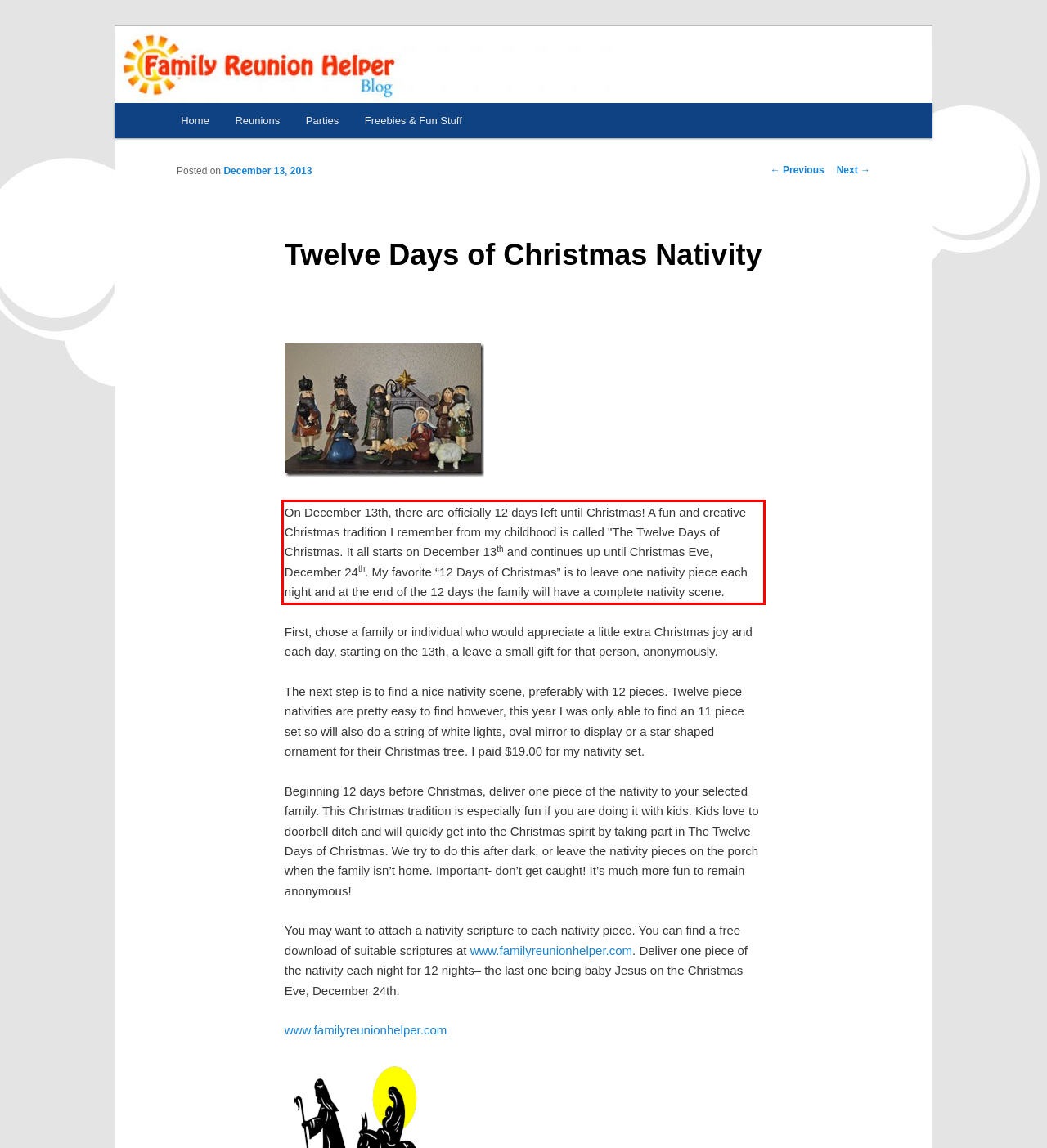You are provided with a screenshot of a webpage featuring a red rectangle bounding box. Extract the text content within this red bounding box using OCR.

On December 13th, there are officially 12 days left until Christmas! A fun and creative Christmas tradition I remember from my childhood is called "The Twelve Days of Christmas. It all starts on December 13th and continues up until Christmas Eve, December 24th. My favorite “12 Days of Christmas” is to leave one nativity piece each night and at the end of the 12 days the family will have a complete nativity scene.